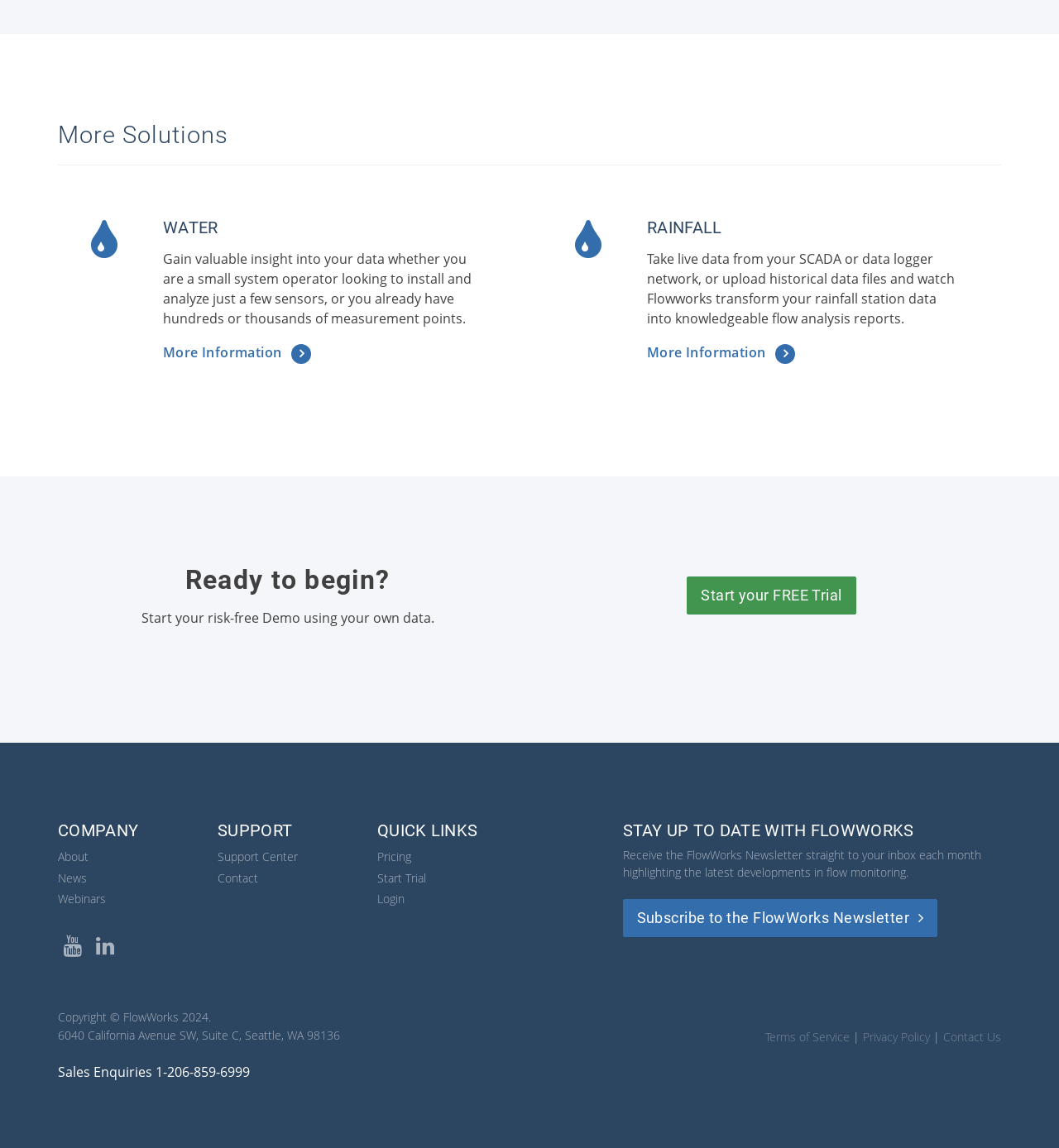Locate the bounding box coordinates of the element to click to perform the following action: 'Learn more about WATER solutions'. The coordinates should be given as four float values between 0 and 1, in the form of [left, top, right, bottom].

[0.154, 0.298, 0.296, 0.317]